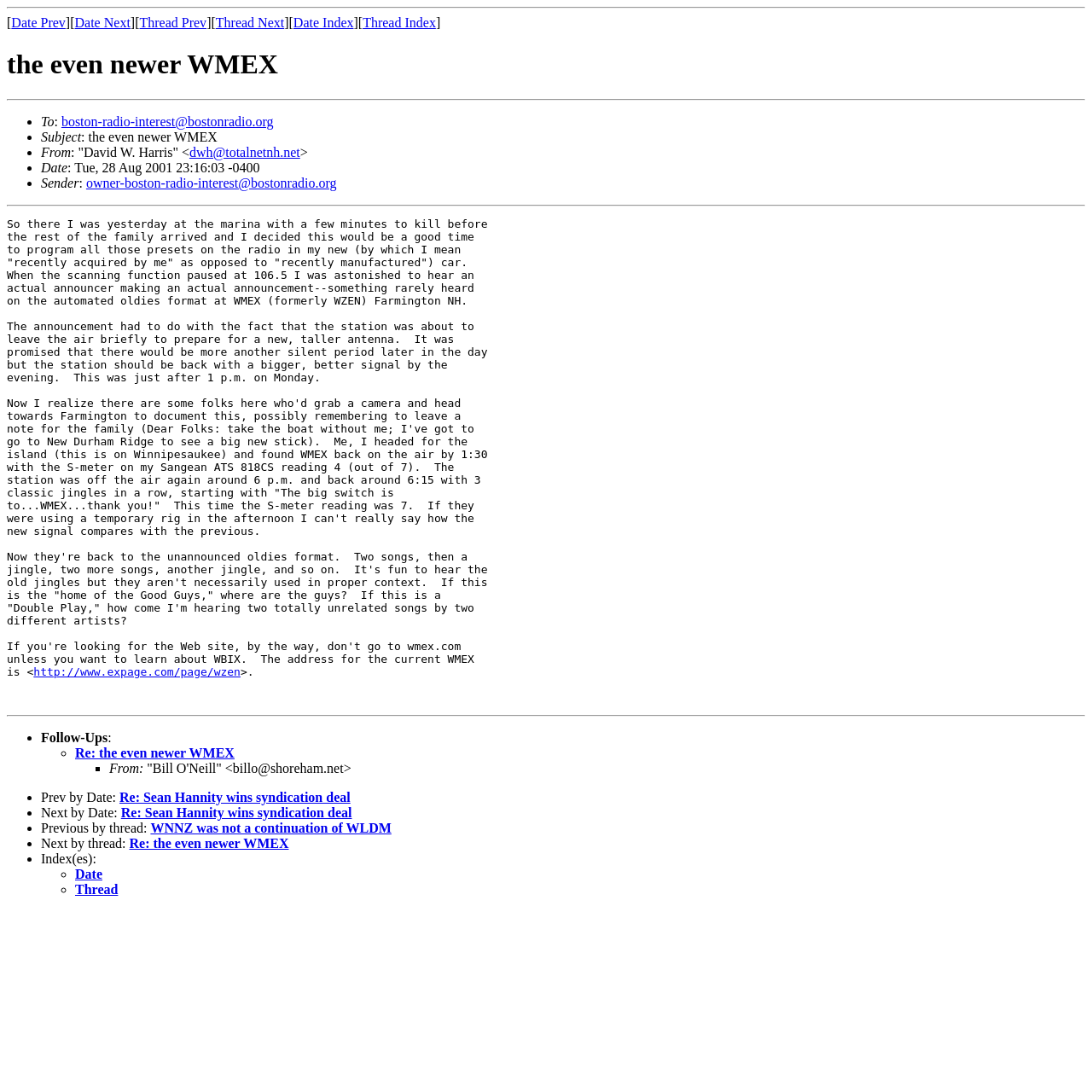Using the element description: "boston-radio-interest@bostonradio.org", determine the bounding box coordinates. The coordinates should be in the format [left, top, right, bottom], with values between 0 and 1.

[0.056, 0.105, 0.25, 0.118]